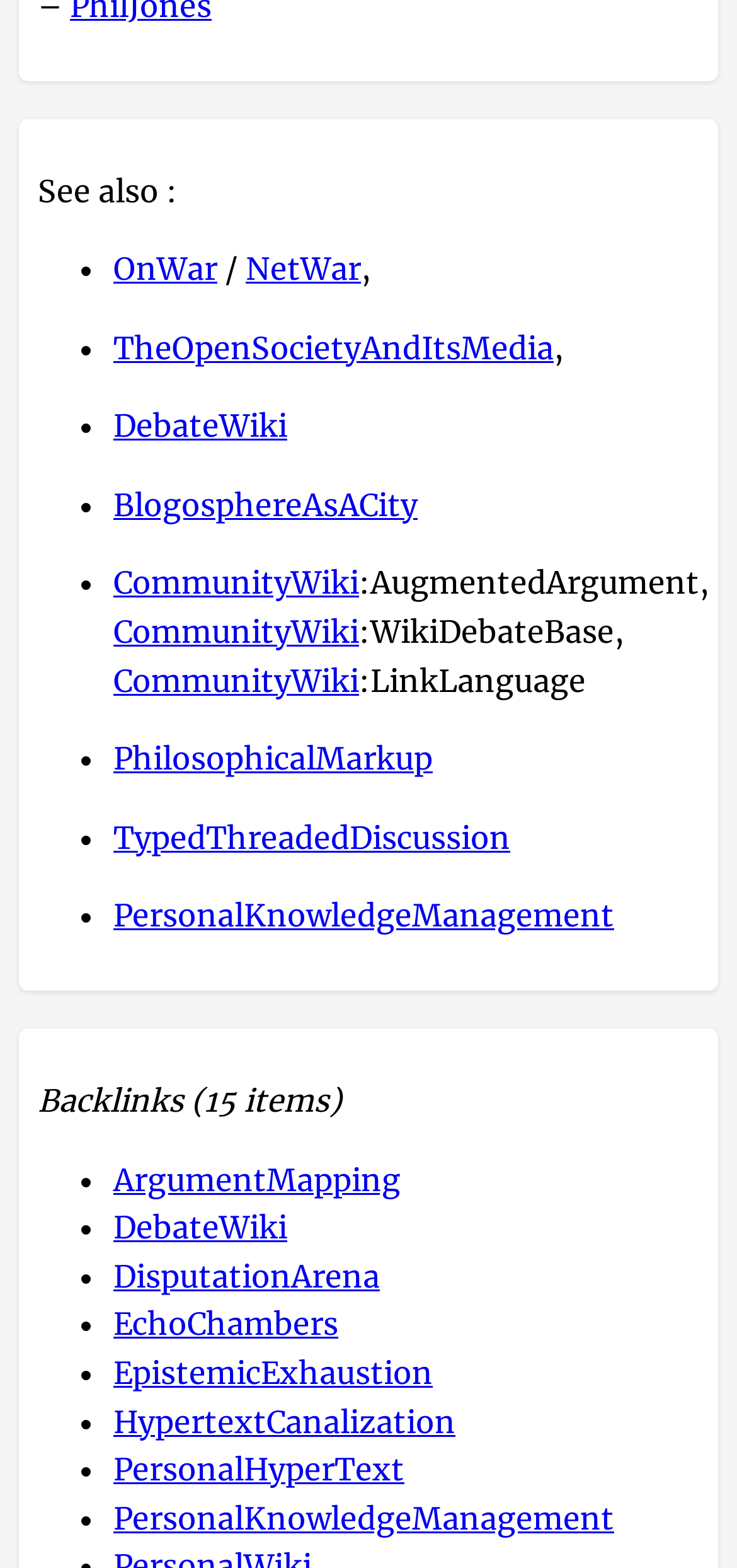Please locate the bounding box coordinates for the element that should be clicked to achieve the following instruction: "Click on the link to OnWar". Ensure the coordinates are given as four float numbers between 0 and 1, i.e., [left, top, right, bottom].

[0.154, 0.159, 0.295, 0.183]